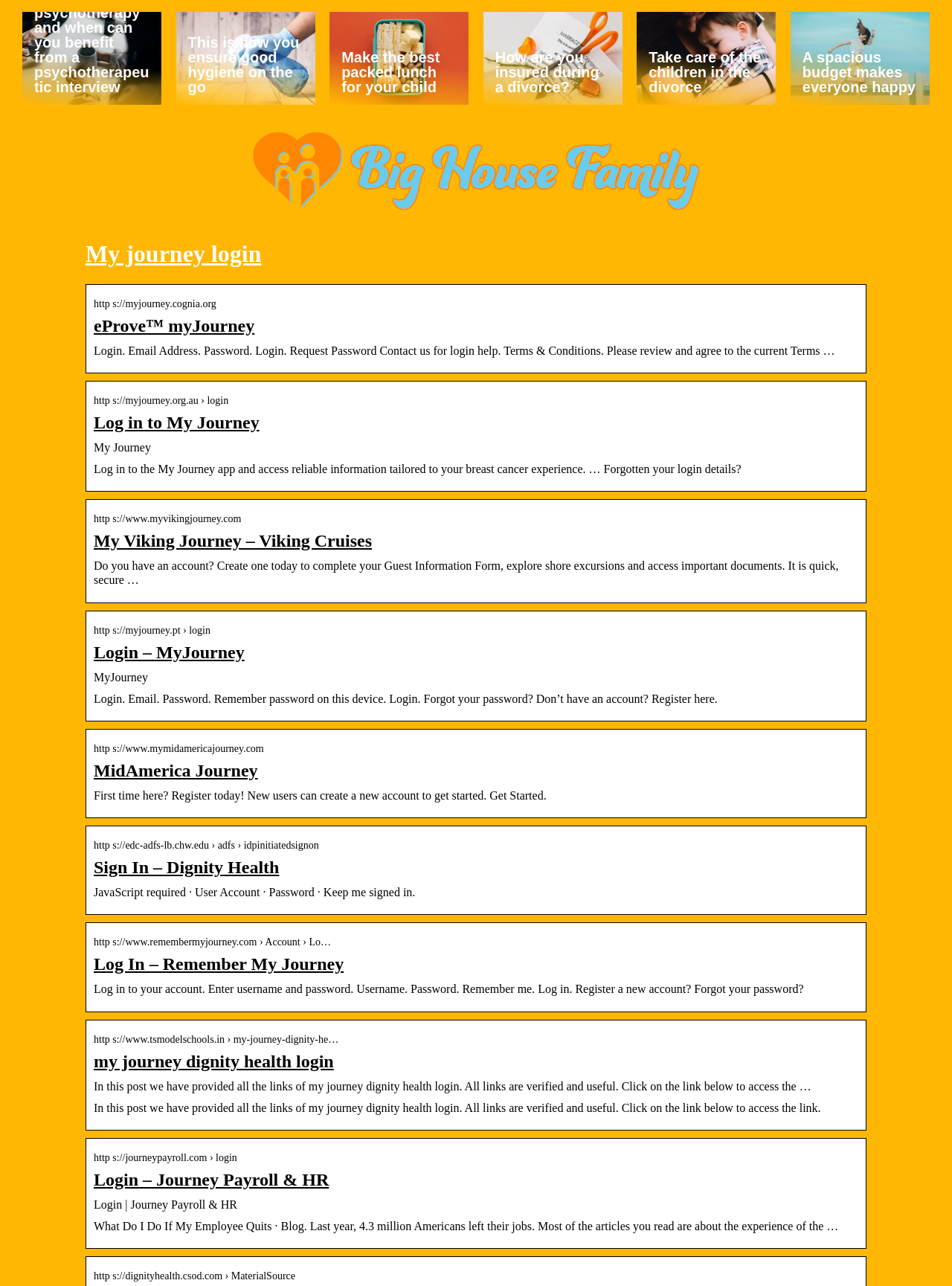Generate a comprehensive description of the webpage.

The webpage is a login page for "My Journey" with a collection of links and resources related to various topics. At the top, there is a heading "My journey login" and a link to a psychotherapy article. Below this, there are six links to different articles, including ones about hygiene, packed lunches, insurance, and budgeting.

To the right of these links, there is an image, and below it, a heading "My journey login" is repeated. Underneath, there are several sections with login forms and links to different websites, including eProve, My Journey, Viking Cruises, and Dignity Health. Each section has a heading, a login form with fields for email address and password, and sometimes additional links or text.

The page also contains several other links and resources, including a link to a MidAmerica Journey website, a Remember My Journey website, and a Journey Payroll & HR website. There are also some static text blocks with information about creating an account, forgotten passwords, and terms and conditions.

Overall, the page appears to be a hub for accessing various online resources and services related to personal journeys, health, and wellness.